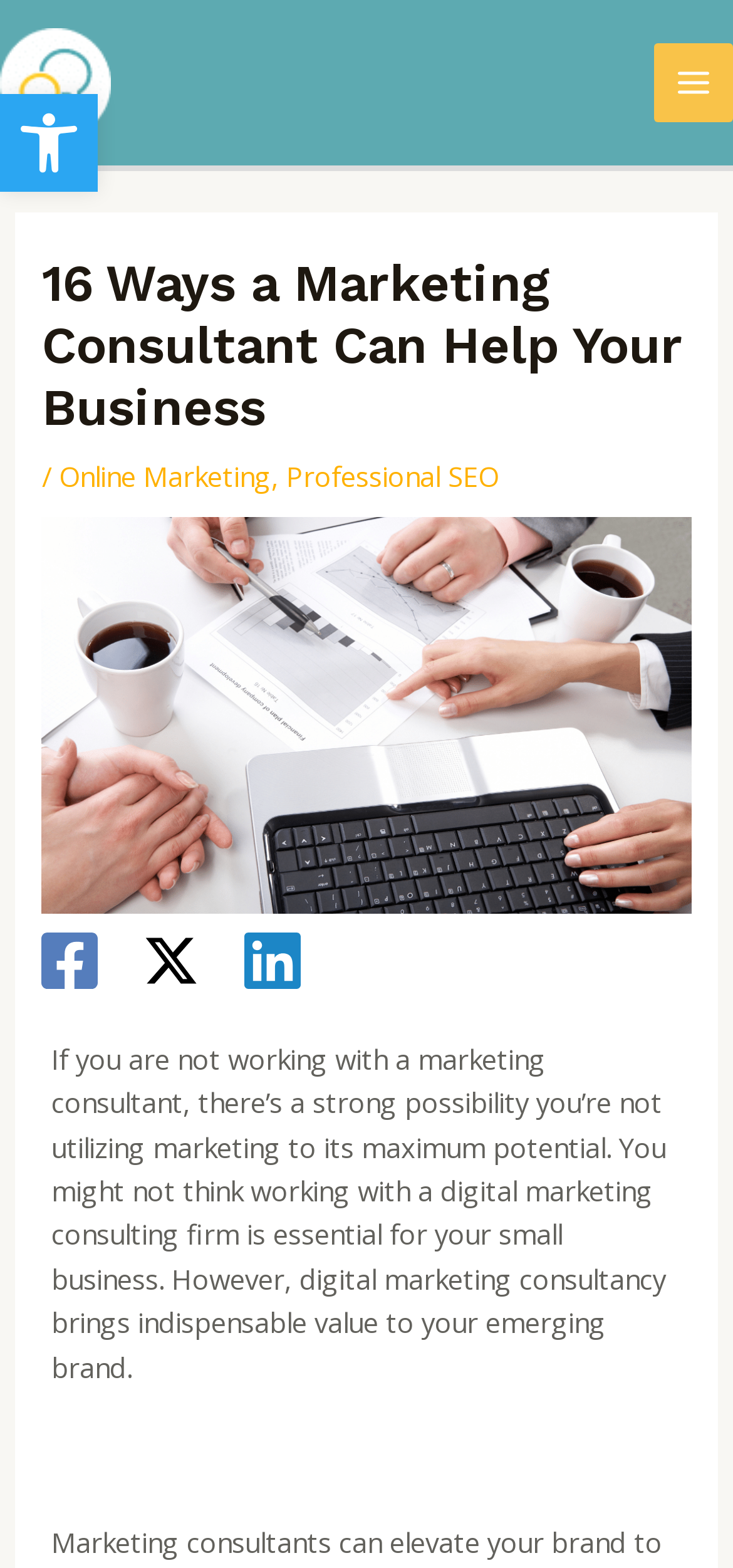Identify the bounding box coordinates of the region that should be clicked to execute the following instruction: "View the Twitter / X page".

[0.196, 0.595, 0.273, 0.636]